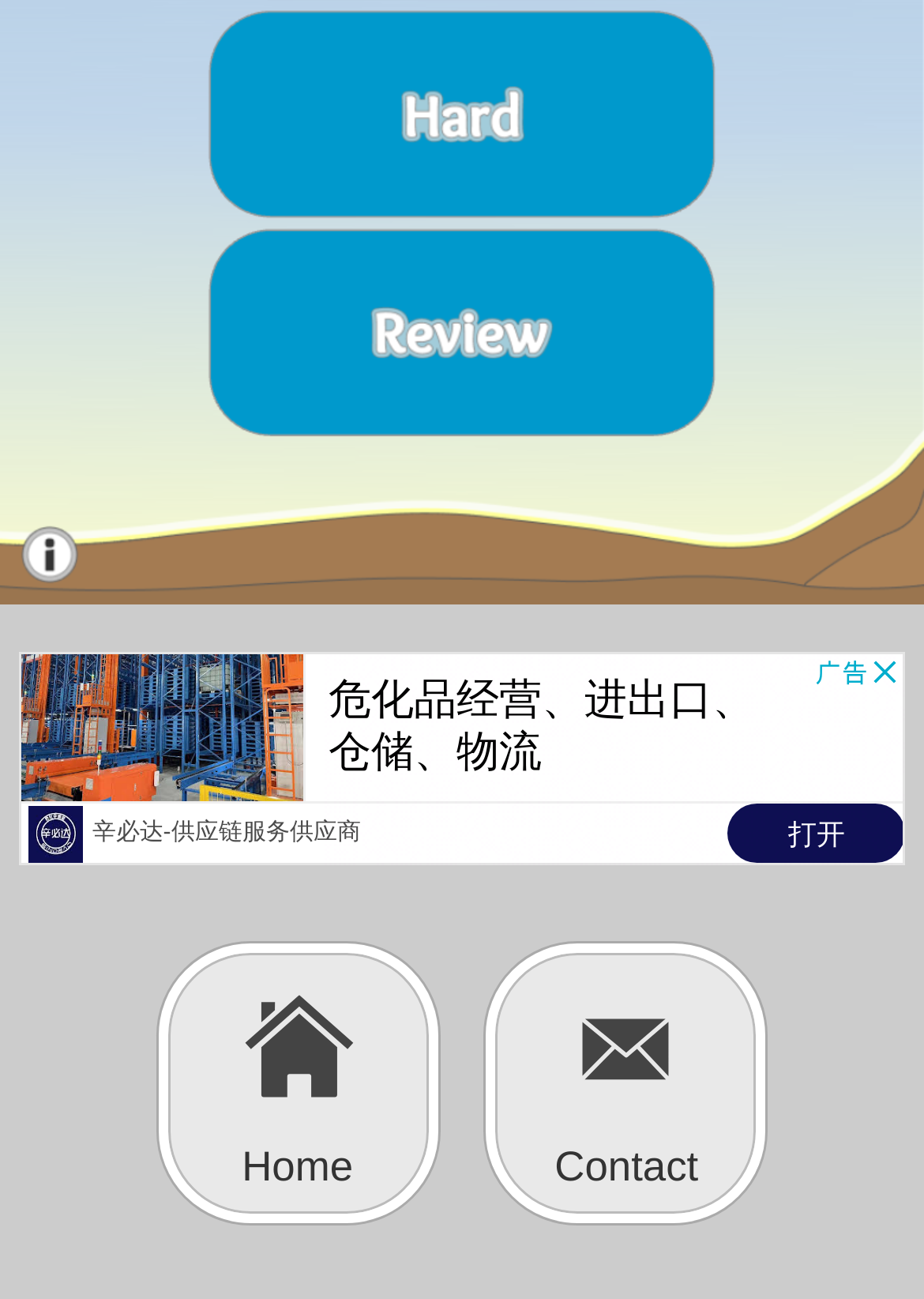Return the bounding box coordinates of the UI element that corresponds to this description: "Contact". The coordinates must be given as four float numbers in the range of 0 and 1, [left, top, right, bottom].

[0.527, 0.726, 0.829, 0.941]